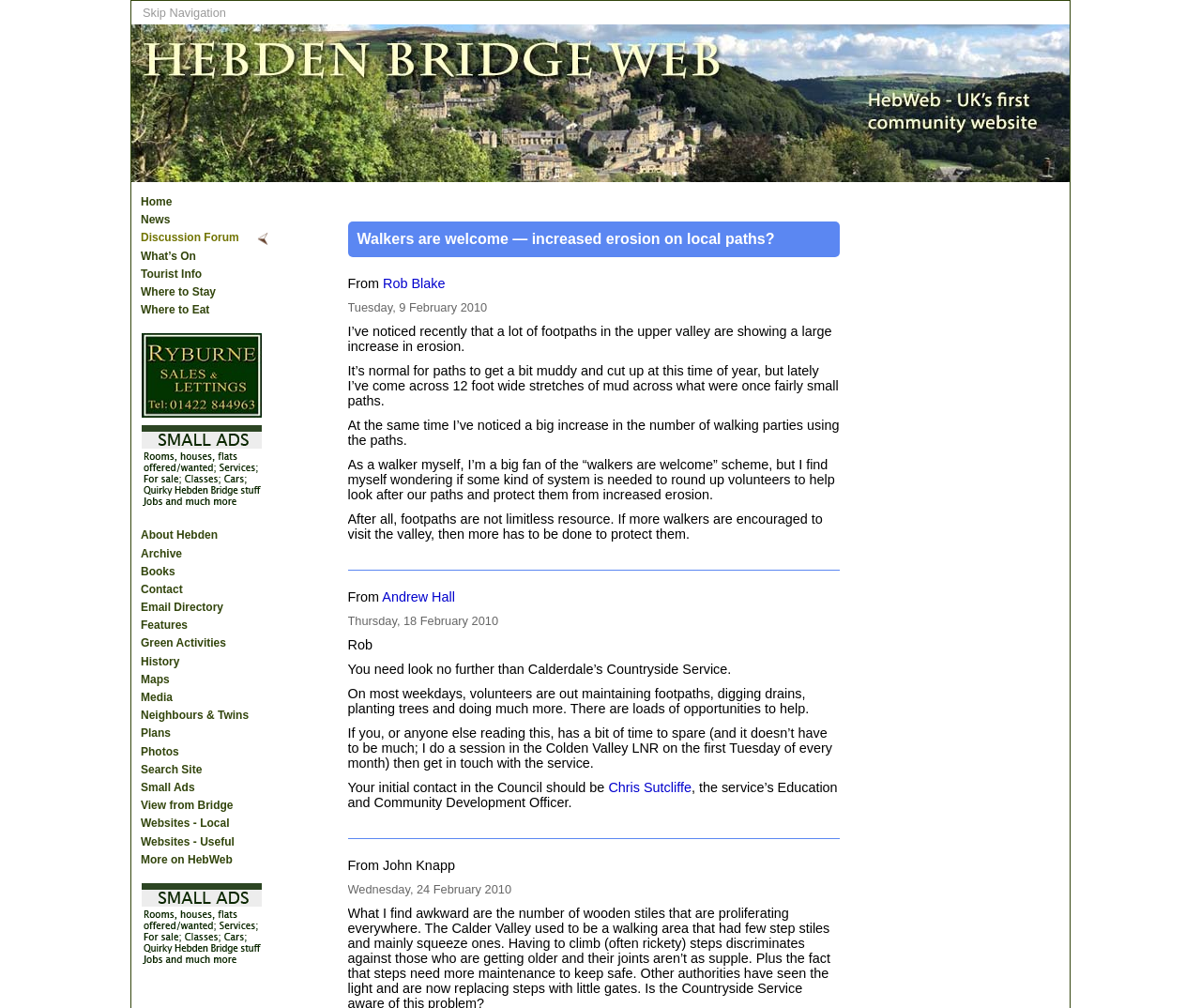Can you show the bounding box coordinates of the region to click on to complete the task described in the instruction: "Visit the 'Ryburne' page"?

[0.118, 0.403, 0.218, 0.417]